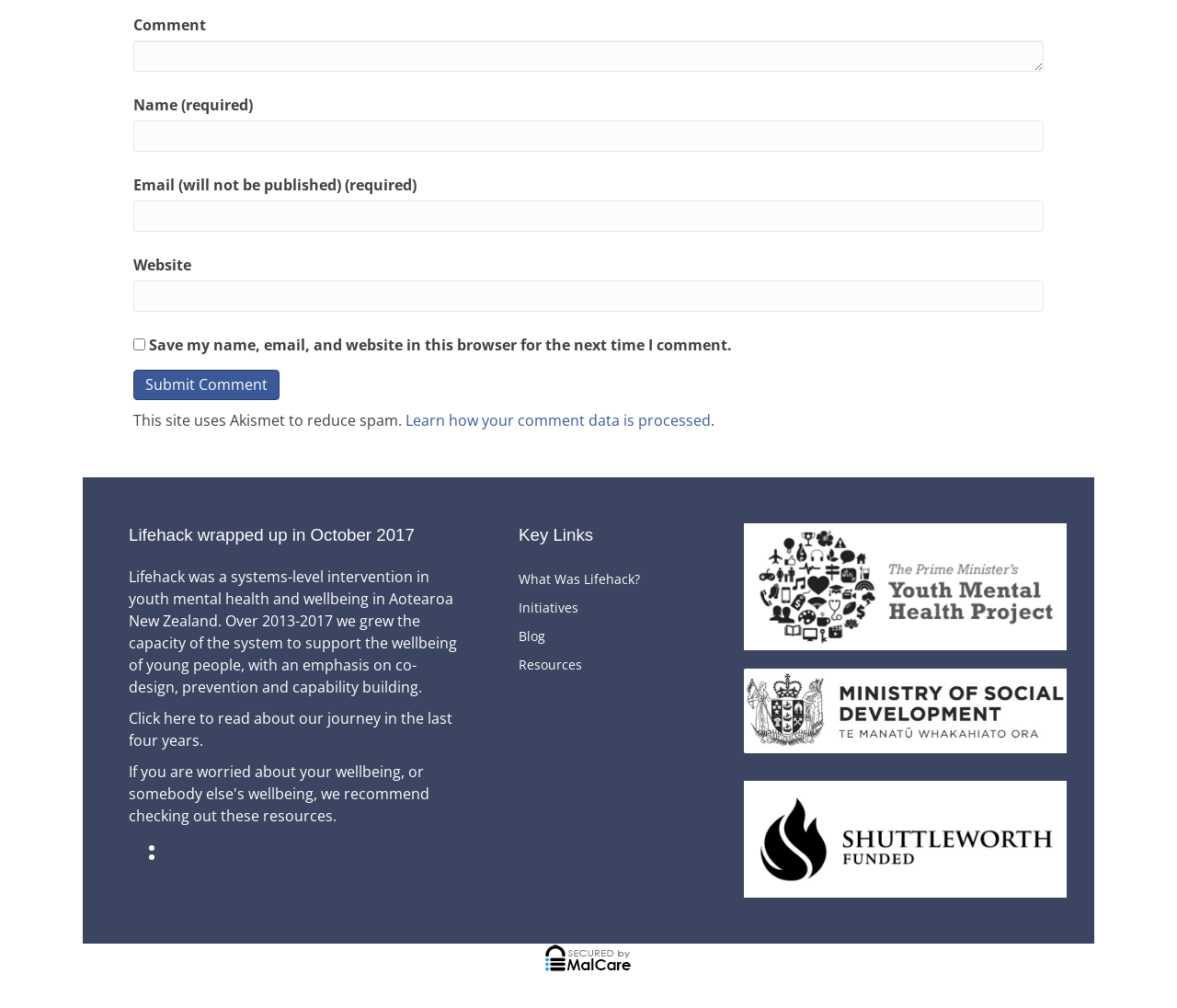What is the purpose of the website?
Using the visual information, reply with a single word or short phrase.

Lifehack project